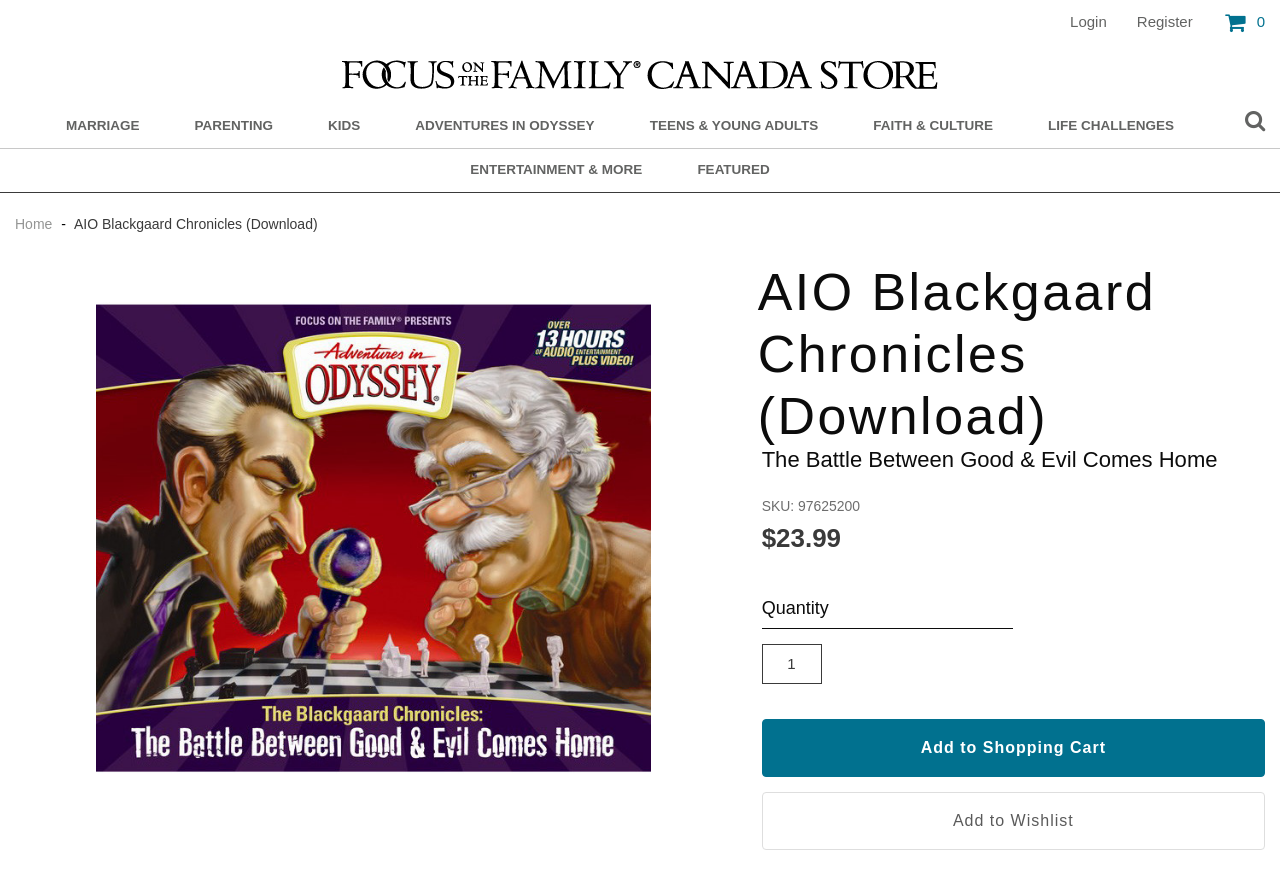Examine the image carefully and respond to the question with a detailed answer: 
What is the function of the spinbutton with the text 'Quantity'?

I determined the function of the spinbutton by its text 'Quantity' and its position next to the product details, which suggests that it is used to select the quantity of the product.